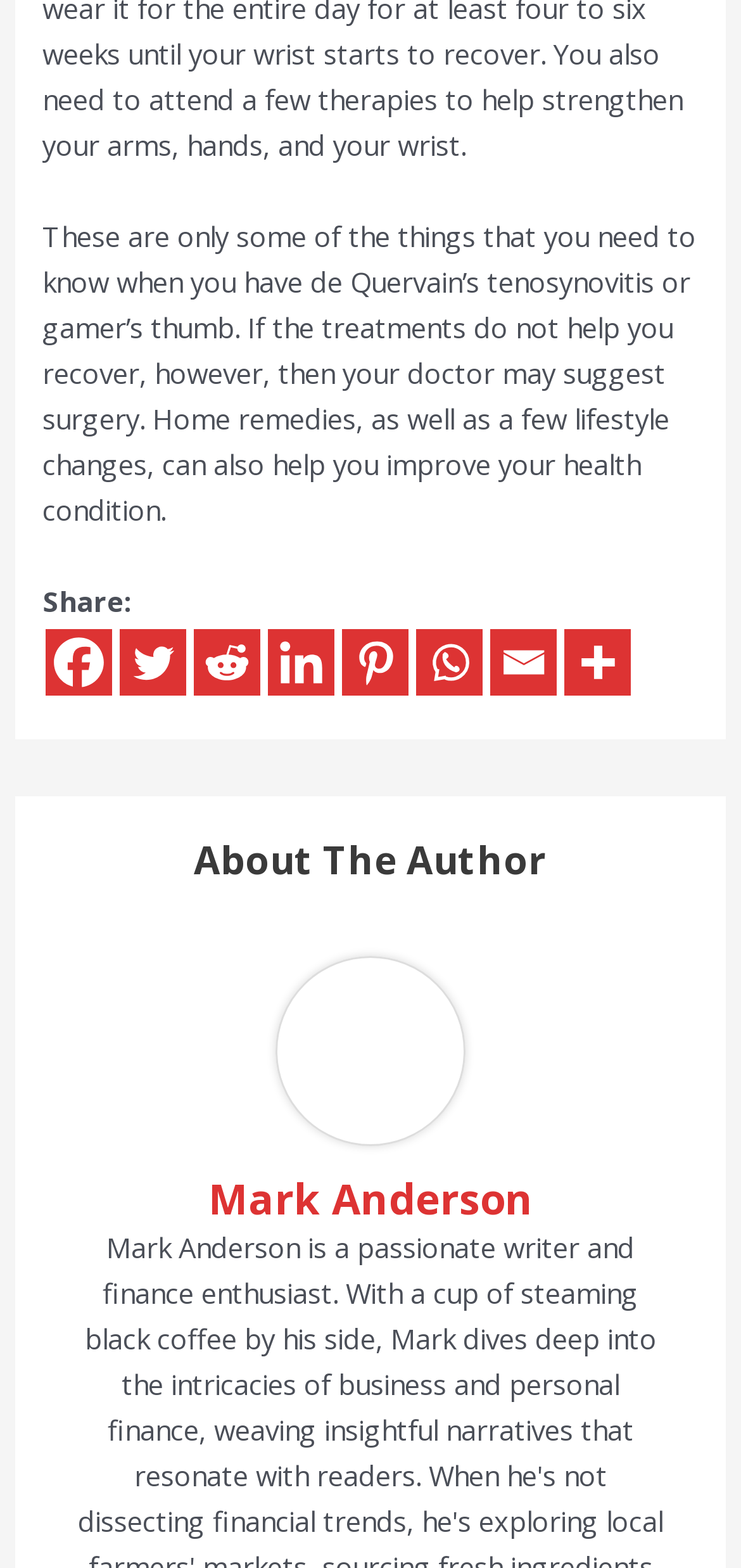Pinpoint the bounding box coordinates of the clickable area needed to execute the instruction: "Read about the author". The coordinates should be specified as four float numbers between 0 and 1, i.e., [left, top, right, bottom].

[0.095, 0.534, 0.905, 0.565]